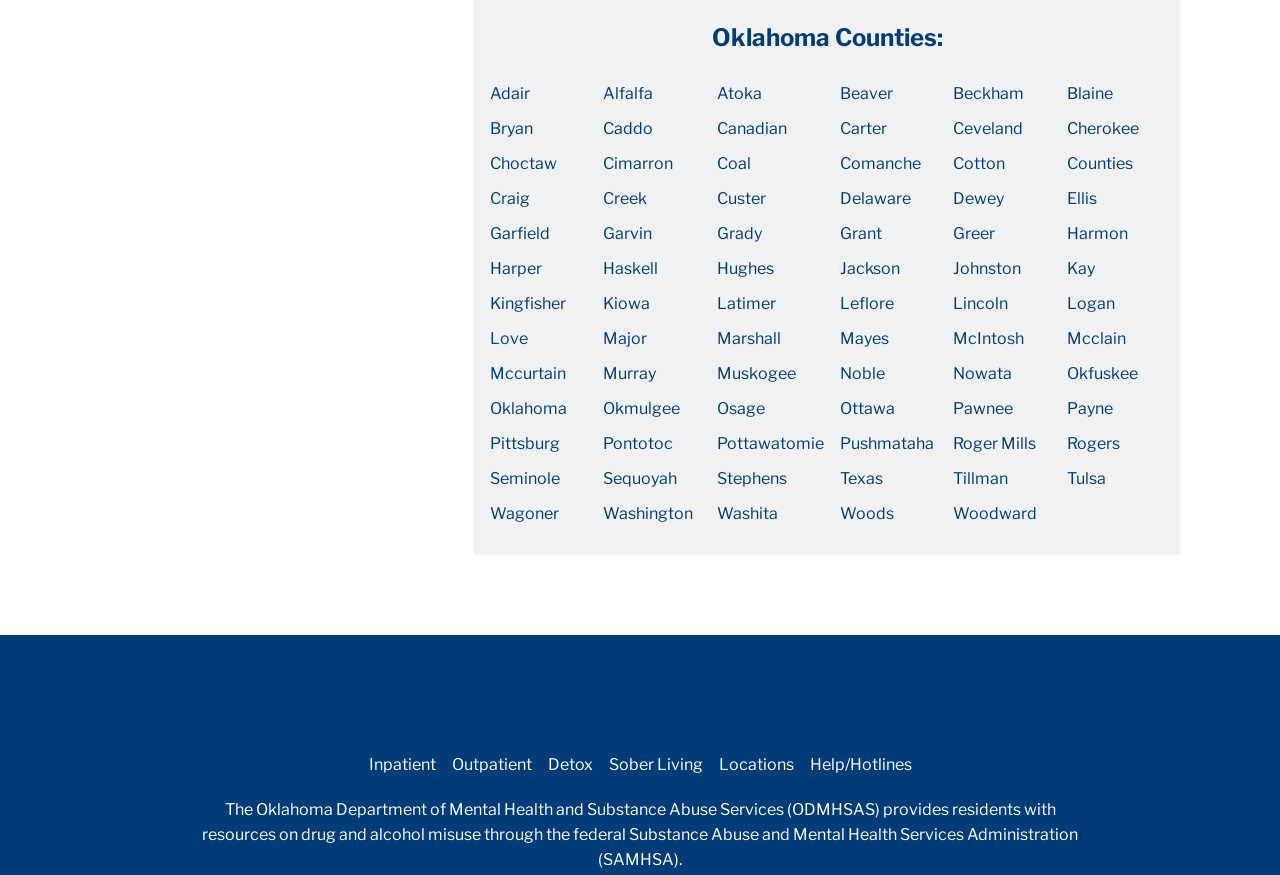Please give the bounding box coordinates of the area that should be clicked to fulfill the following instruction: "Learn about Atoka". The coordinates should be in the format of four float numbers from 0 to 1, i.e., [left, top, right, bottom].

[0.56, 0.096, 0.595, 0.118]